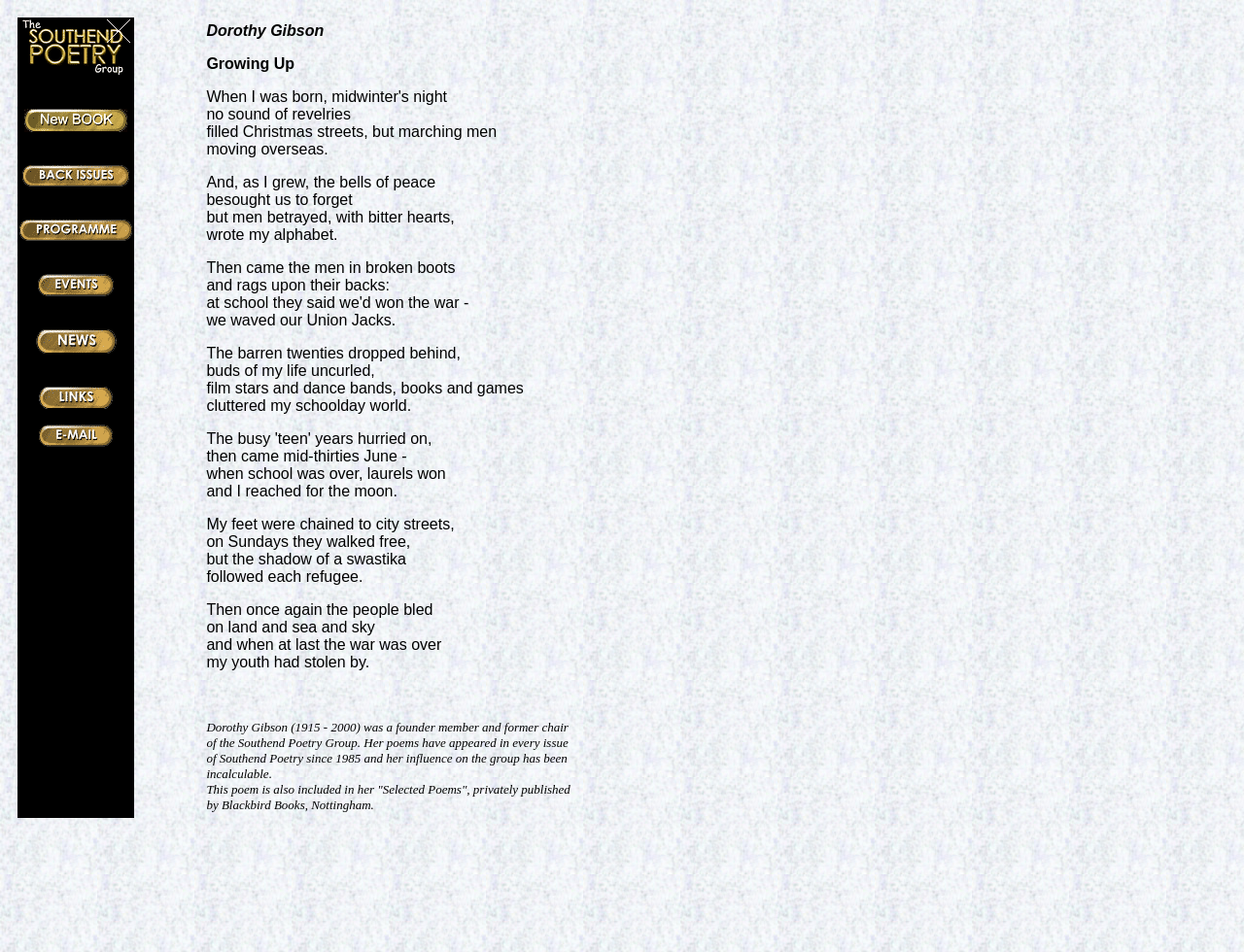Please provide a brief answer to the following inquiry using a single word or phrase:
What is the theme of the poem?

War and youth